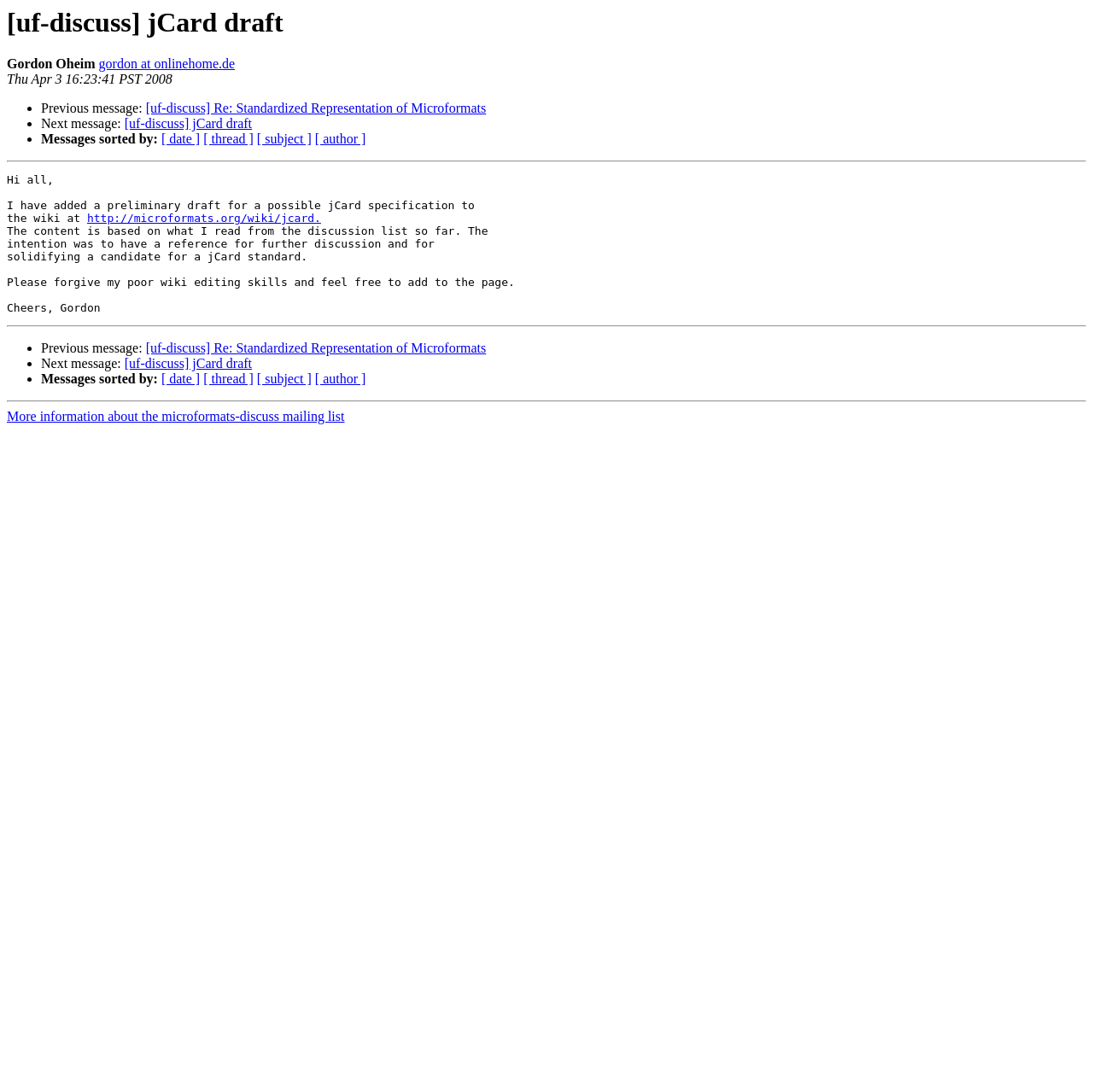Determine the bounding box coordinates of the region to click in order to accomplish the following instruction: "Check more information about the microformats-discuss mailing list". Provide the coordinates as four float numbers between 0 and 1, specifically [left, top, right, bottom].

[0.006, 0.375, 0.315, 0.388]